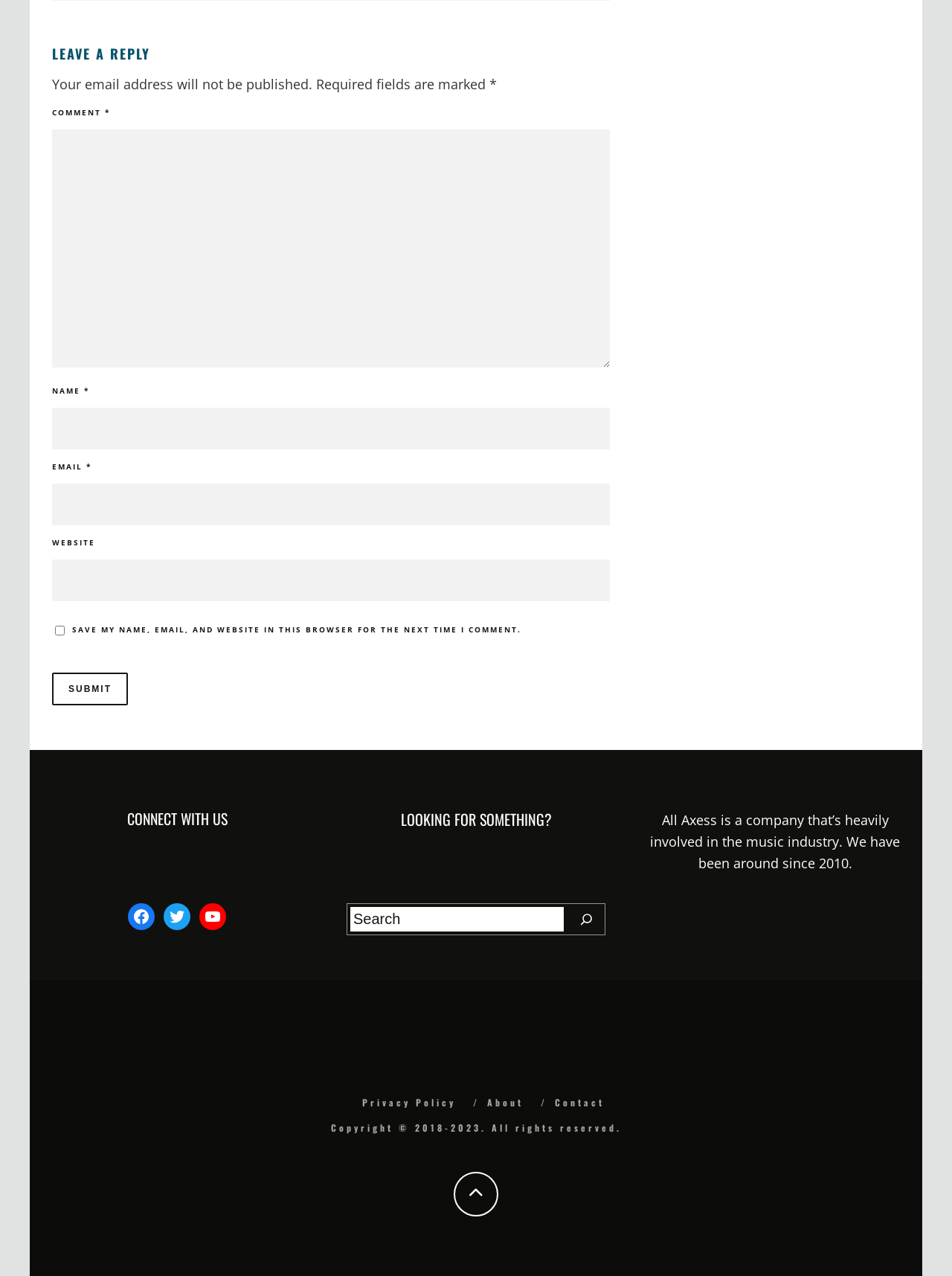Refer to the image and answer the question with as much detail as possible: What is the purpose of the comment section?

The comment section is headed by 'LEAVE A REPLY' and contains fields for name, email, website, and a checkbox to save the information for future comments, indicating that the purpose is to allow users to leave a reply or comment on the webpage.